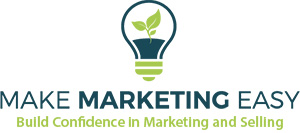Provide a thorough description of what you see in the image.

The image features the logo of "Make Marketing Easy," which includes a stylized light bulb with a green plant emerging from it, symbolizing growth and innovation in marketing. The logo is accompanied by the tagline "Build Confidence in Marketing and Selling," emphasizing the organization's mission to empower individuals and businesses to enhance their marketing strategies. The design conveys a professional yet approachable aesthetic, reinforcing the brand's commitment to making complex marketing concepts accessible and straightforward. The color scheme combines earthy tones with vibrant greens, reflecting a focus on growth and sustainability in marketing practices.